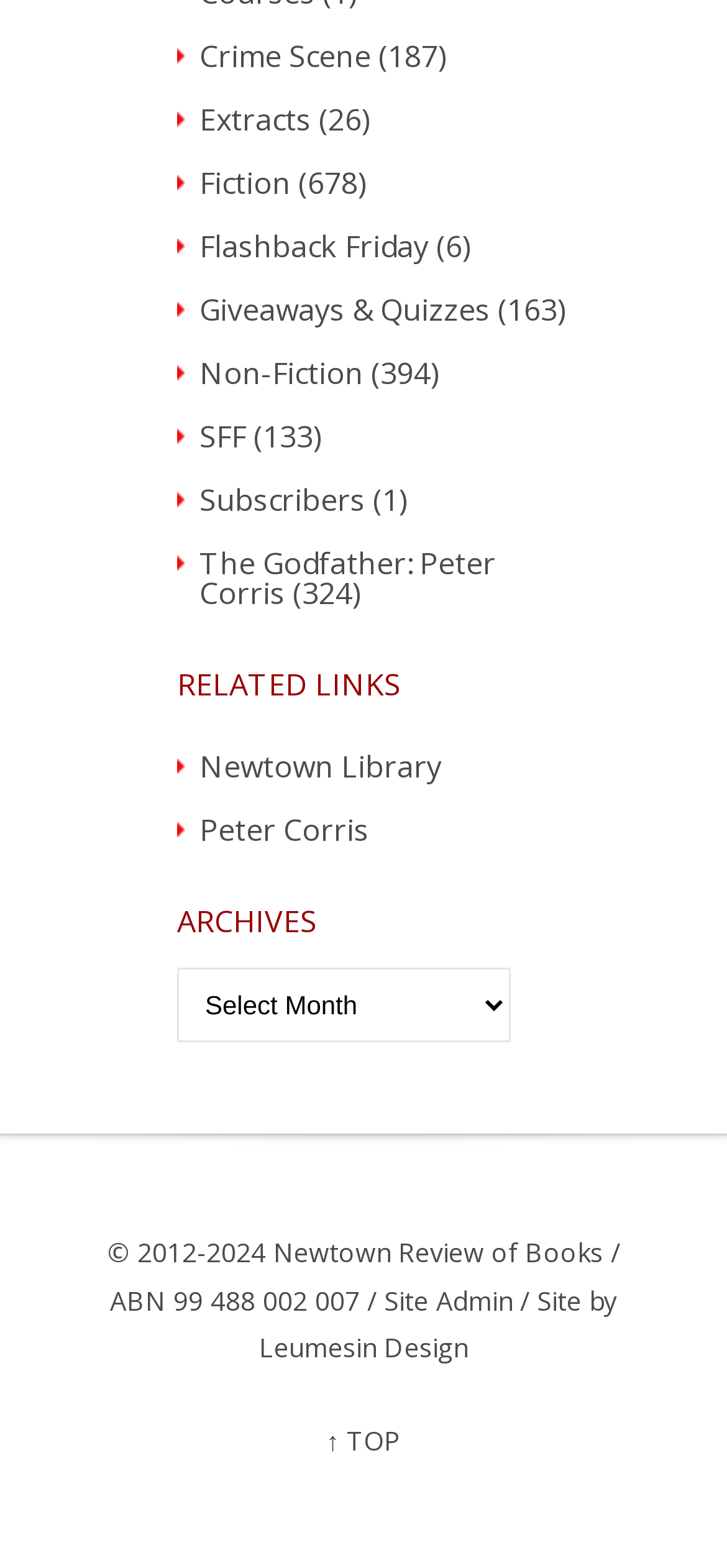Can you find the bounding box coordinates for the element that needs to be clicked to execute this instruction: "Go to Fiction"? The coordinates should be given as four float numbers between 0 and 1, i.e., [left, top, right, bottom].

[0.274, 0.104, 0.4, 0.13]